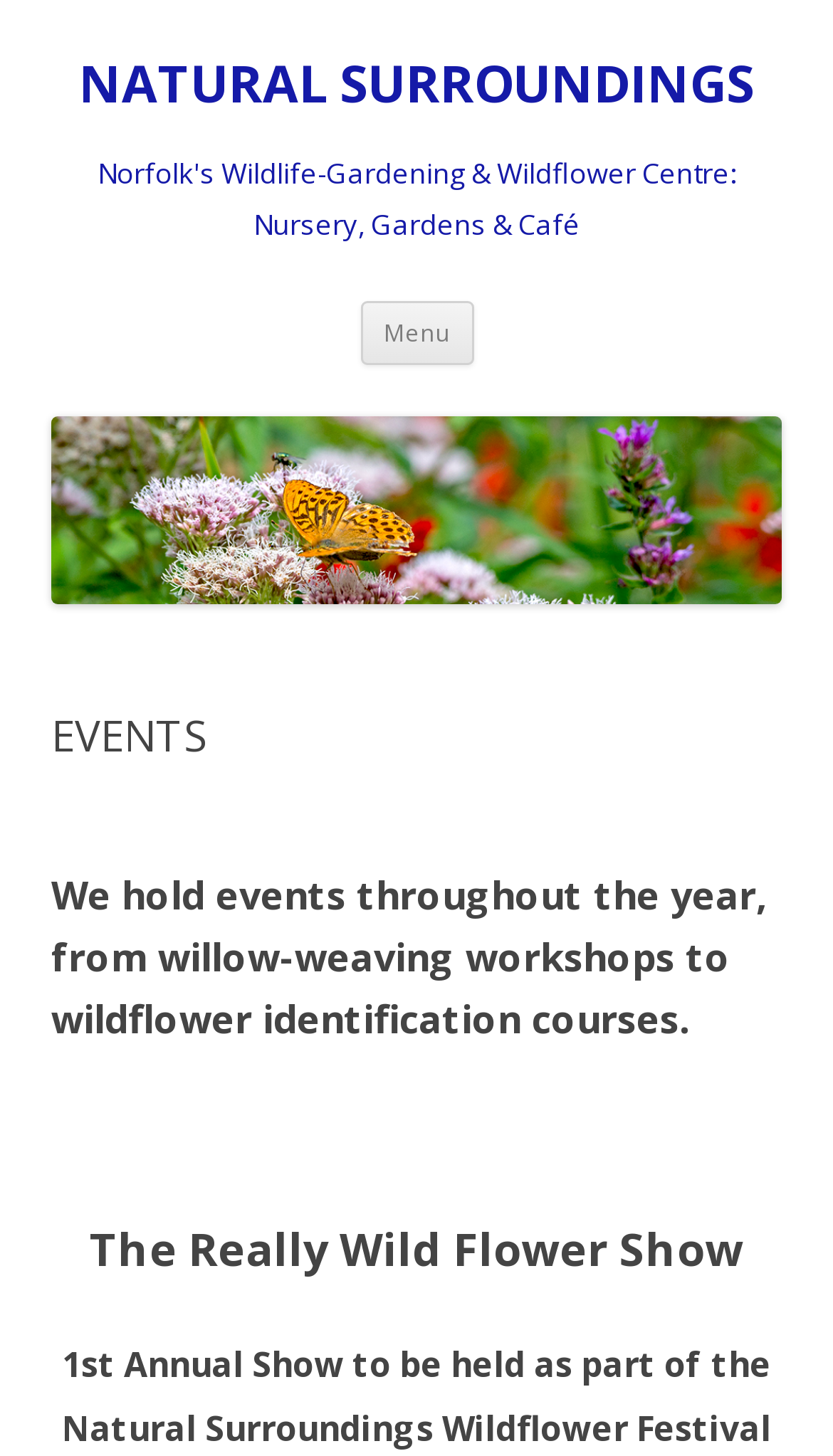Using the given description, provide the bounding box coordinates formatted as (top-left x, top-left y, bottom-right x, bottom-right y), with all values being floating point numbers between 0 and 1. Description: Guidens for Writing an Article

None